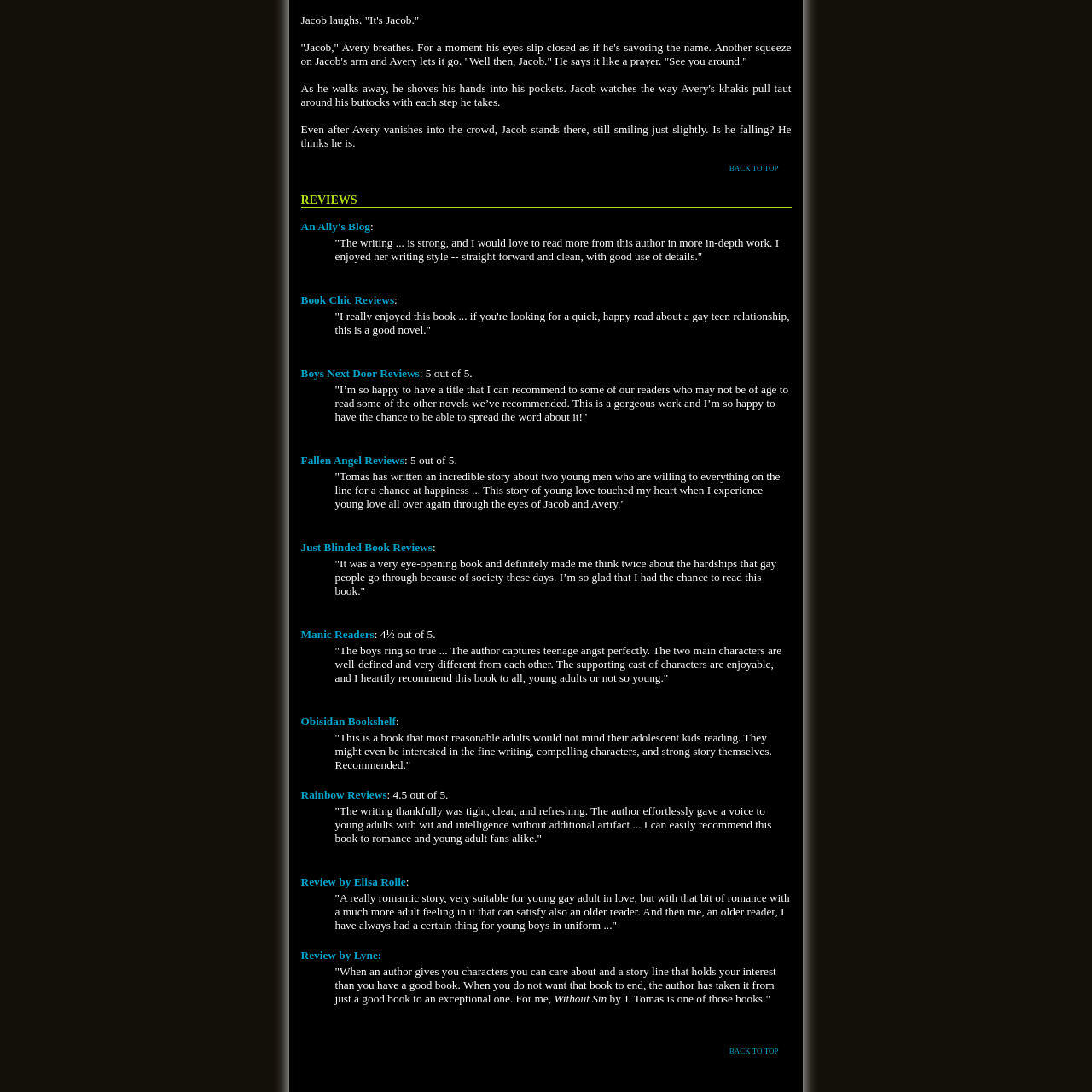Given the content of the image, can you provide a detailed answer to the question?
What is the theme of the book being reviewed?

The reviews listed on the page suggest that the book being reviewed is a romance novel about a gay teen relationship, with themes of young love, happiness, and societal hardships.